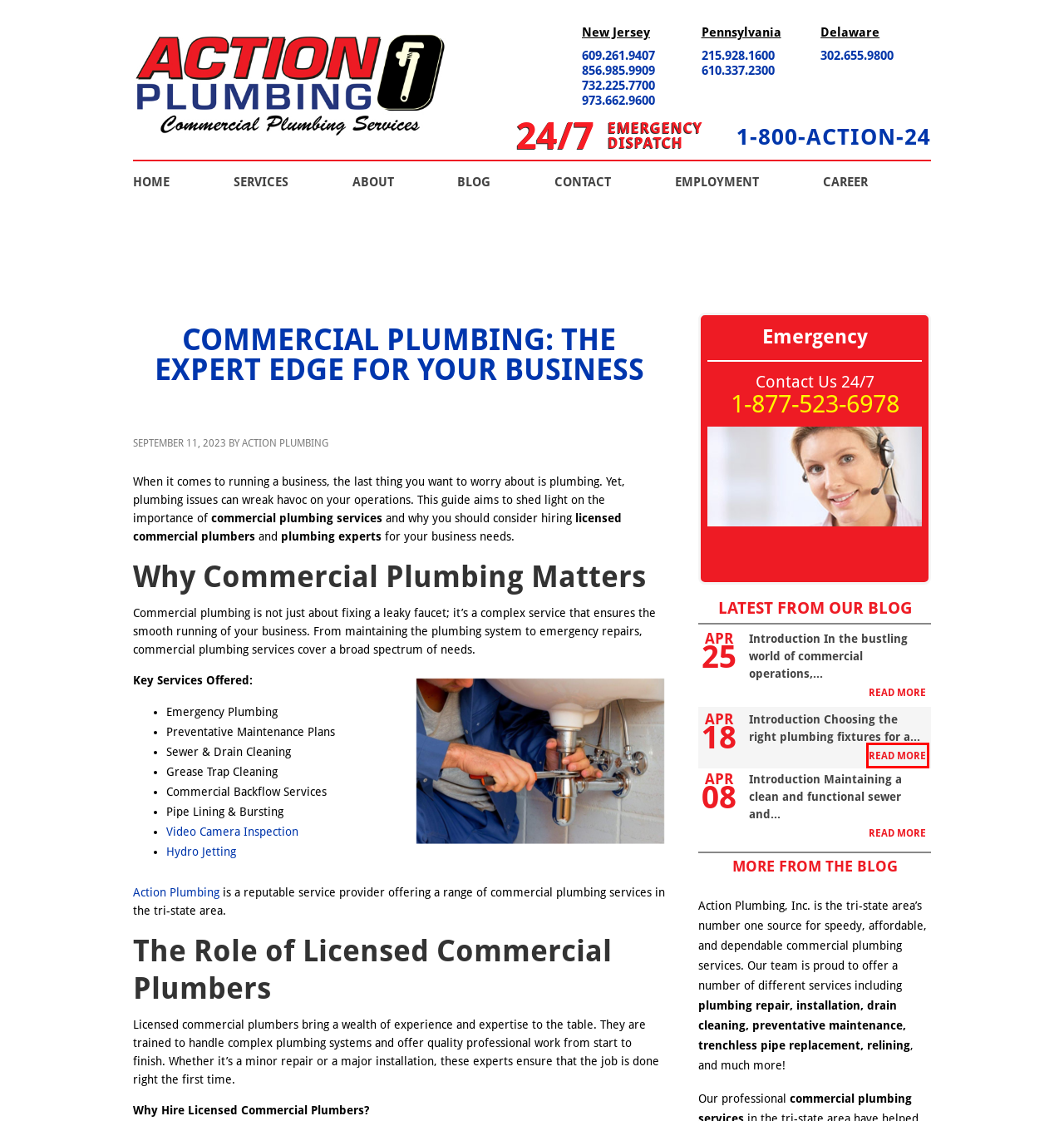You are looking at a screenshot of a webpage with a red bounding box around an element. Determine the best matching webpage description for the new webpage resulting from clicking the element in the red bounding box. Here are the descriptions:
A. Employment - Action Plumbing
B. Contact Action Plumbing | NJ, PA Commercial Plumbing Contractors
C. Coupons - Action Plumbing
D. Place A Service Call - Action Plumbing
E. Choosing the Right Fixtures for Your Business
F. About Action Plumbing | Commercial Plumbing in PA, NJ, and DE
G. Commercial Plumbing NJ, PA, Northern DE | Action Plumbing
H. Commercial Plumbing Blog | Action Plumbing | PA, NJ, DE

E